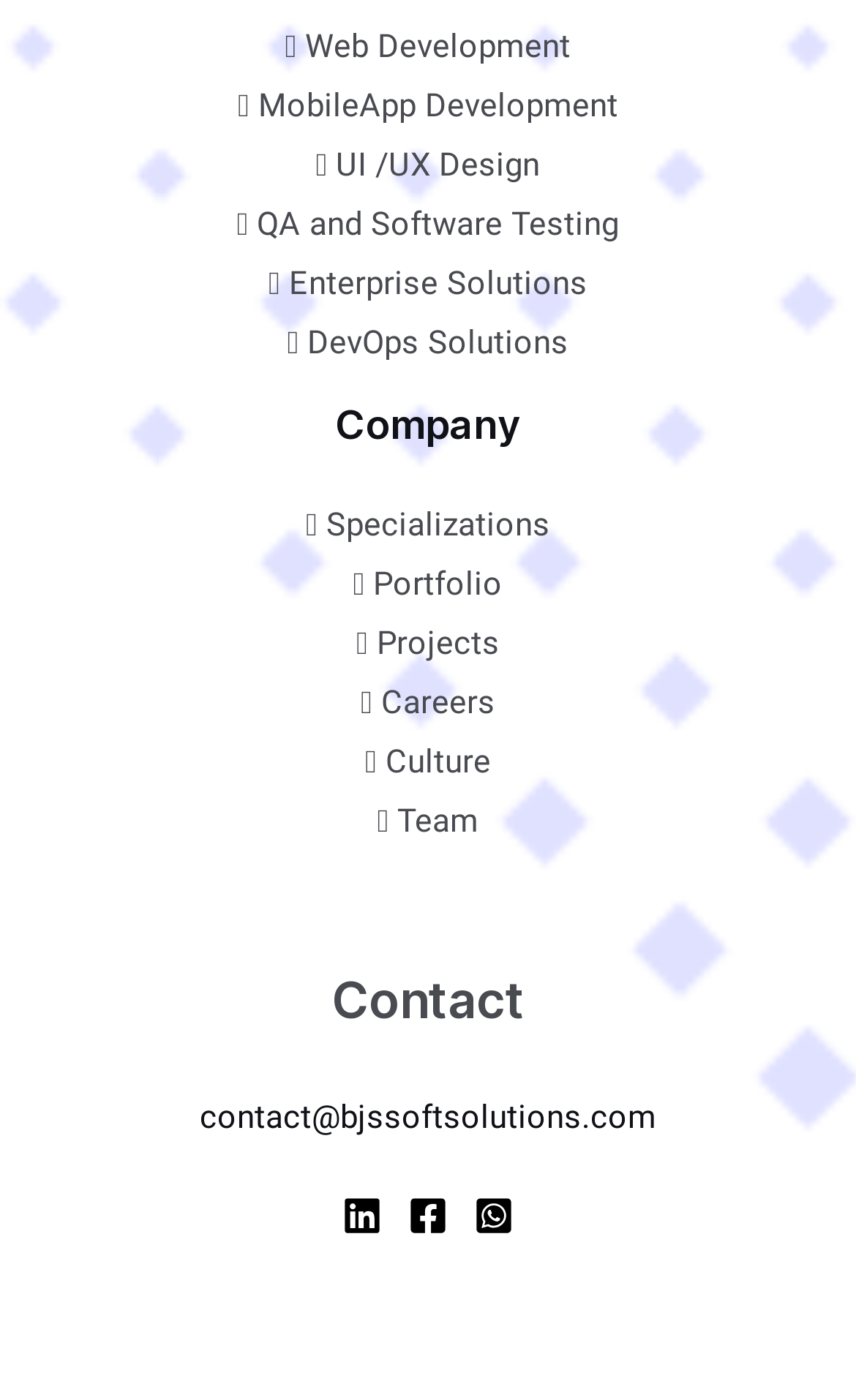Indicate the bounding box coordinates of the element that needs to be clicked to satisfy the following instruction: "Click on Web Development". The coordinates should be four float numbers between 0 and 1, i.e., [left, top, right, bottom].

[0.333, 0.018, 0.667, 0.047]